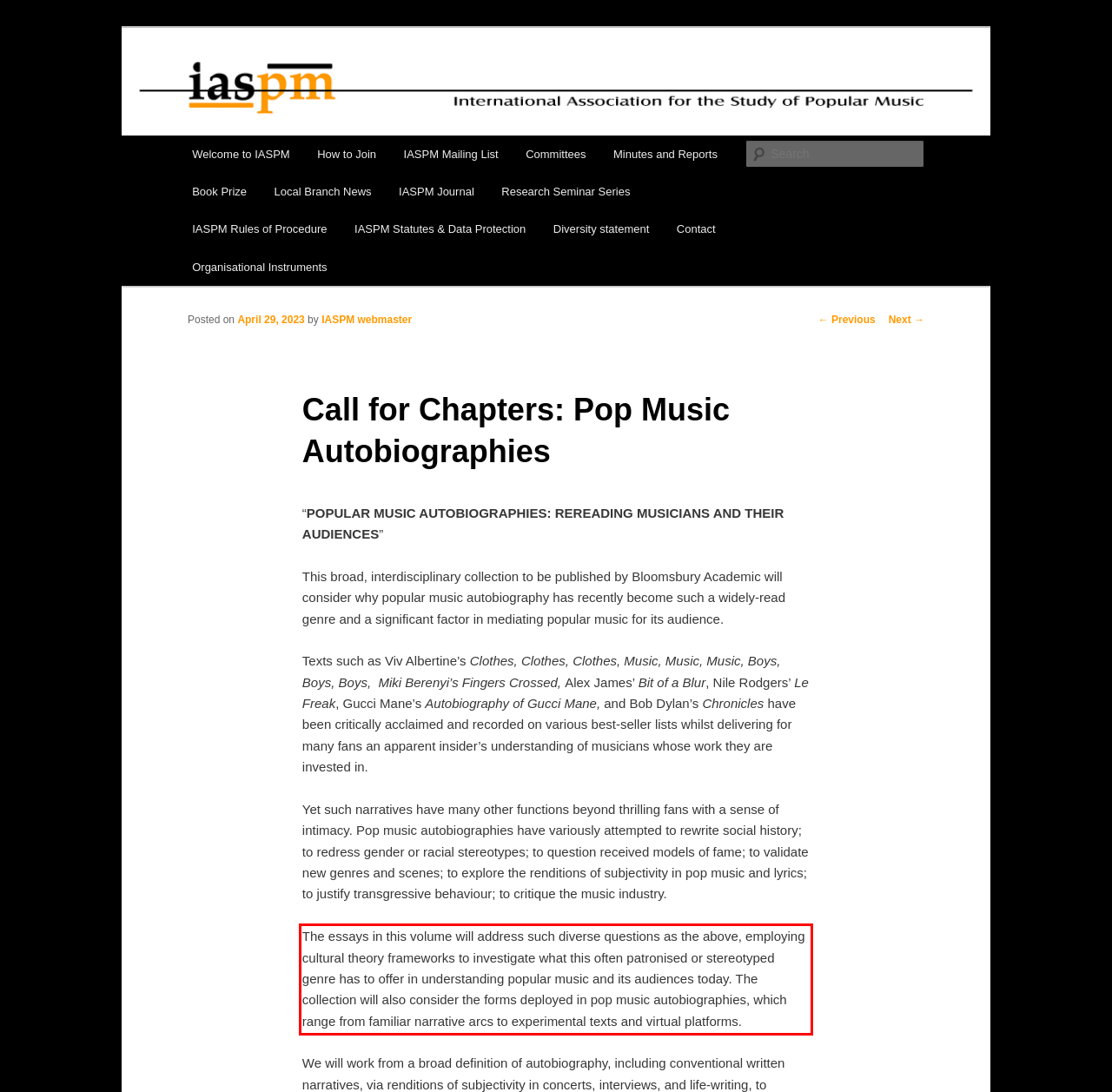Please take the screenshot of the webpage, find the red bounding box, and generate the text content that is within this red bounding box.

The essays in this volume will address such diverse questions as the above, employing cultural theory frameworks to investigate what this often patronised or stereotyped genre has to offer in understanding popular music and its audiences today. The collection will also consider the forms deployed in pop music autobiographies, which range from familiar narrative arcs to experimental texts and virtual platforms.